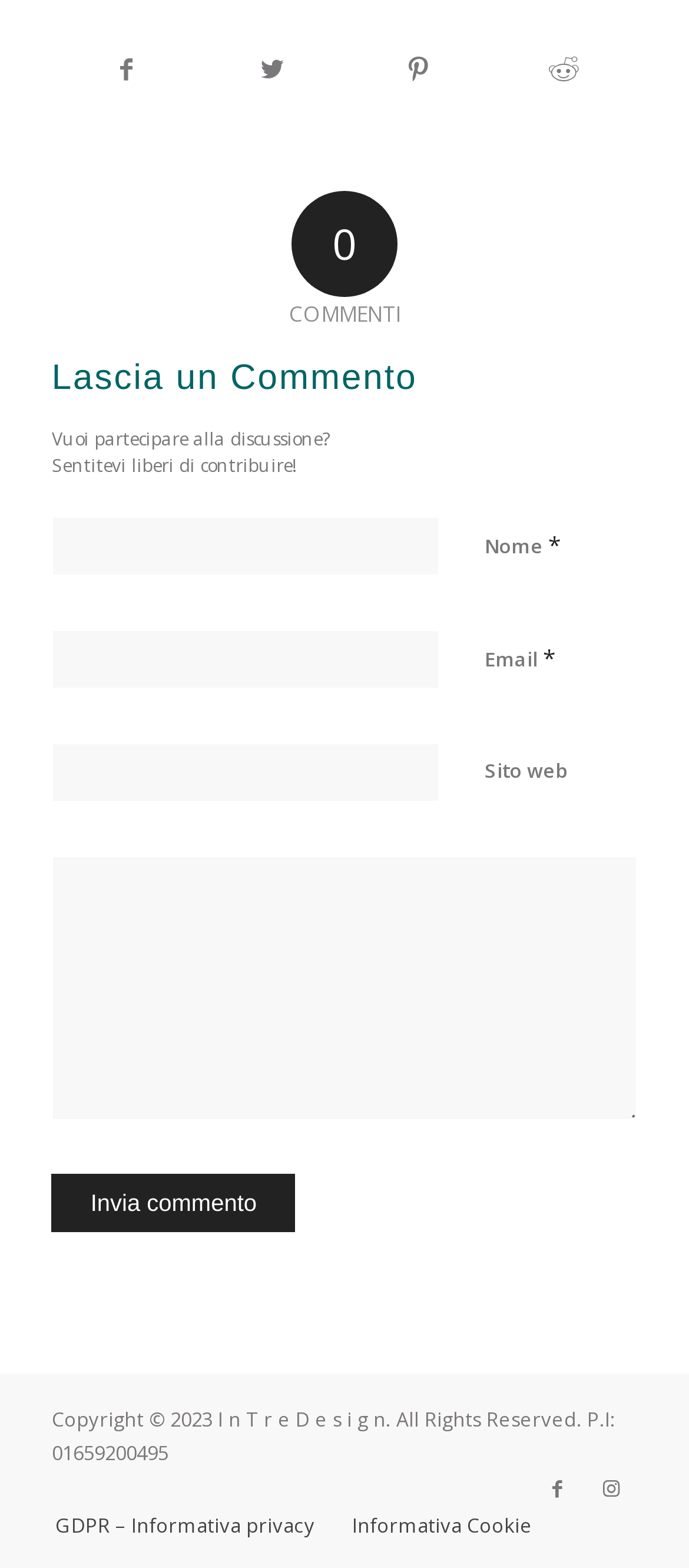Can you find the bounding box coordinates for the UI element given this description: "Condividi su Facebook"? Provide the coordinates as four float numbers between 0 and 1: [left, top, right, bottom].

[0.078, 0.013, 0.289, 0.075]